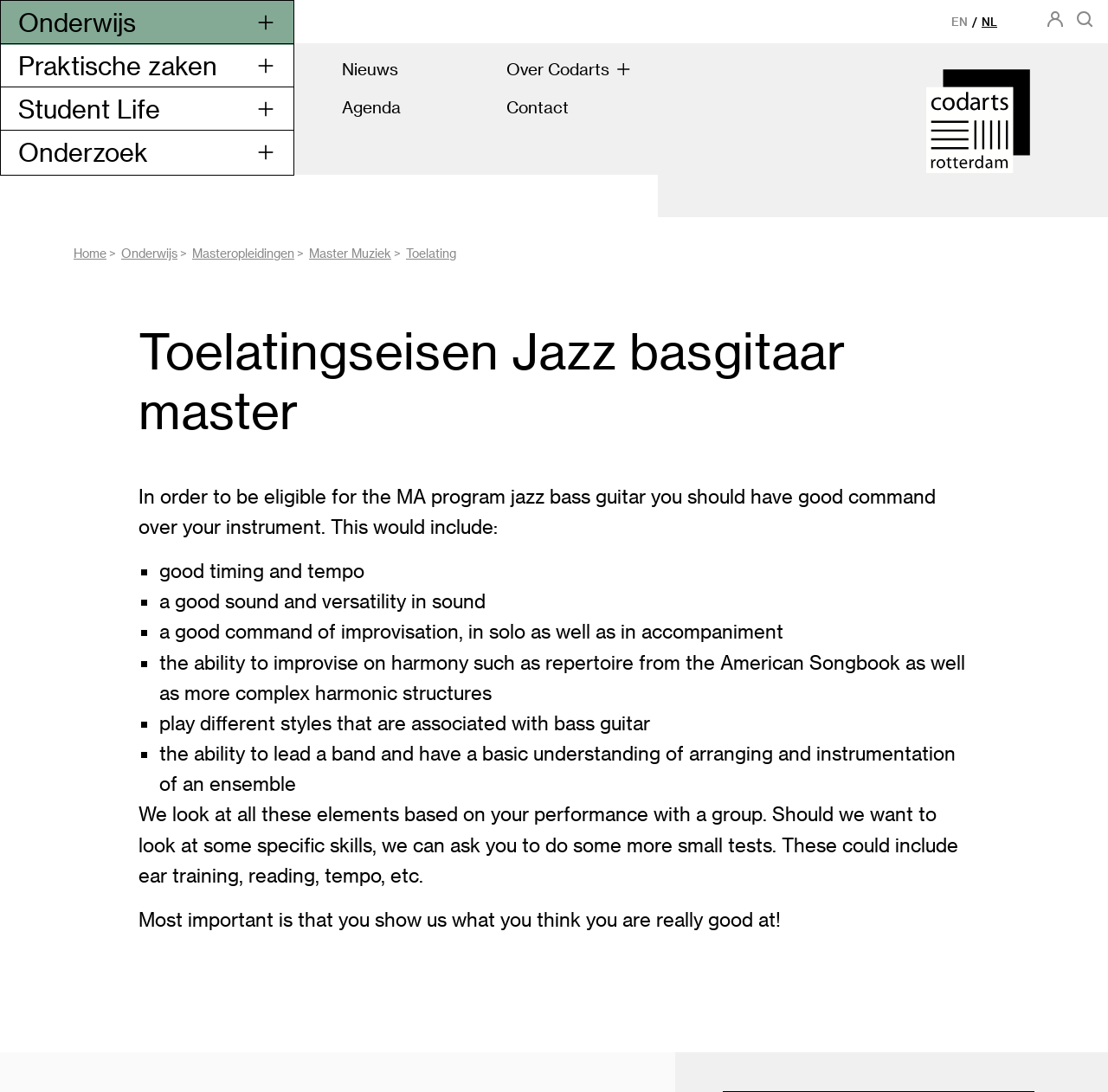Locate the bounding box coordinates of the element you need to click to accomplish the task described by this instruction: "Open the 'Codarts login' page".

[0.943, 0.017, 0.962, 0.029]